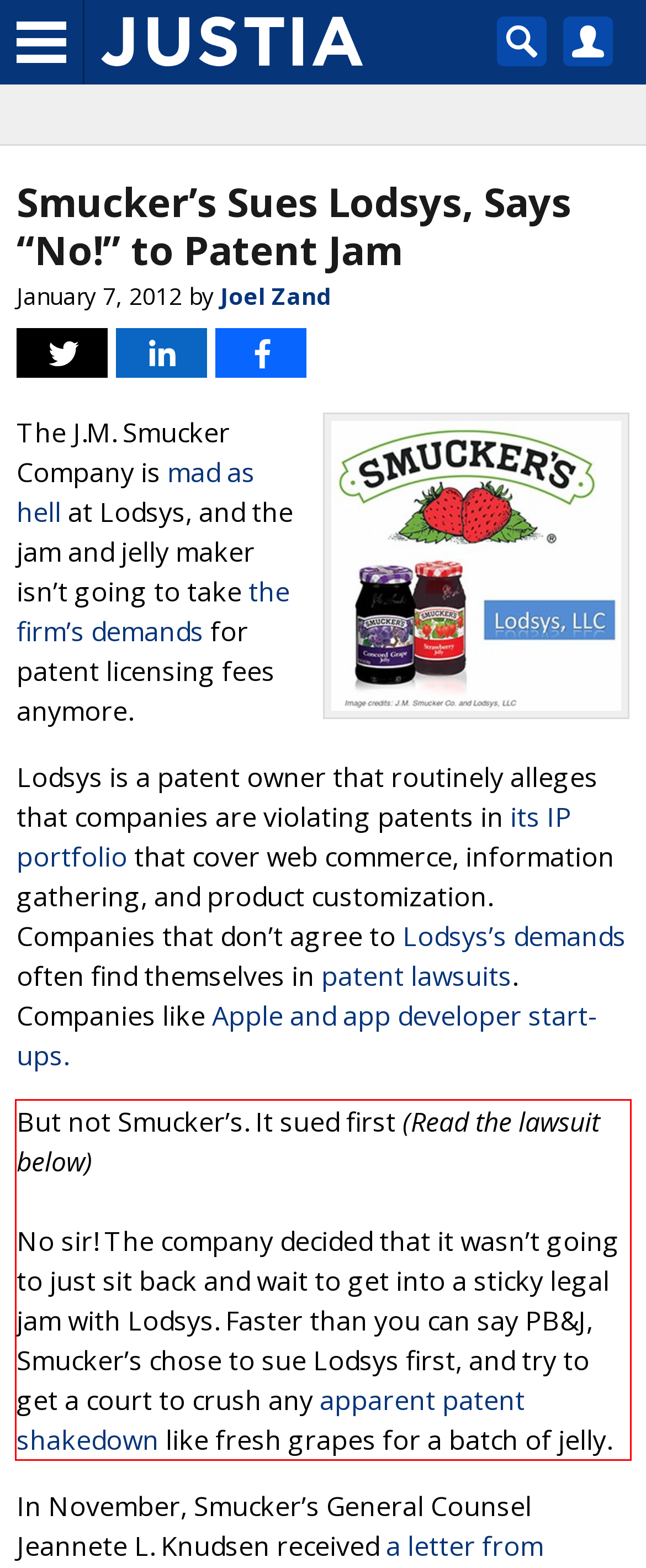Within the provided webpage screenshot, find the red rectangle bounding box and perform OCR to obtain the text content.

But not Smucker’s. It sued first (Read the lawsuit below) No sir! The company decided that it wasn’t going to just sit back and wait to get into a sticky legal jam with Lodsys. Faster than you can say PB&J, Smucker’s chose to sue Lodsys first, and try to get a court to crush any apparent patent shakedown like fresh grapes for a batch of jelly.